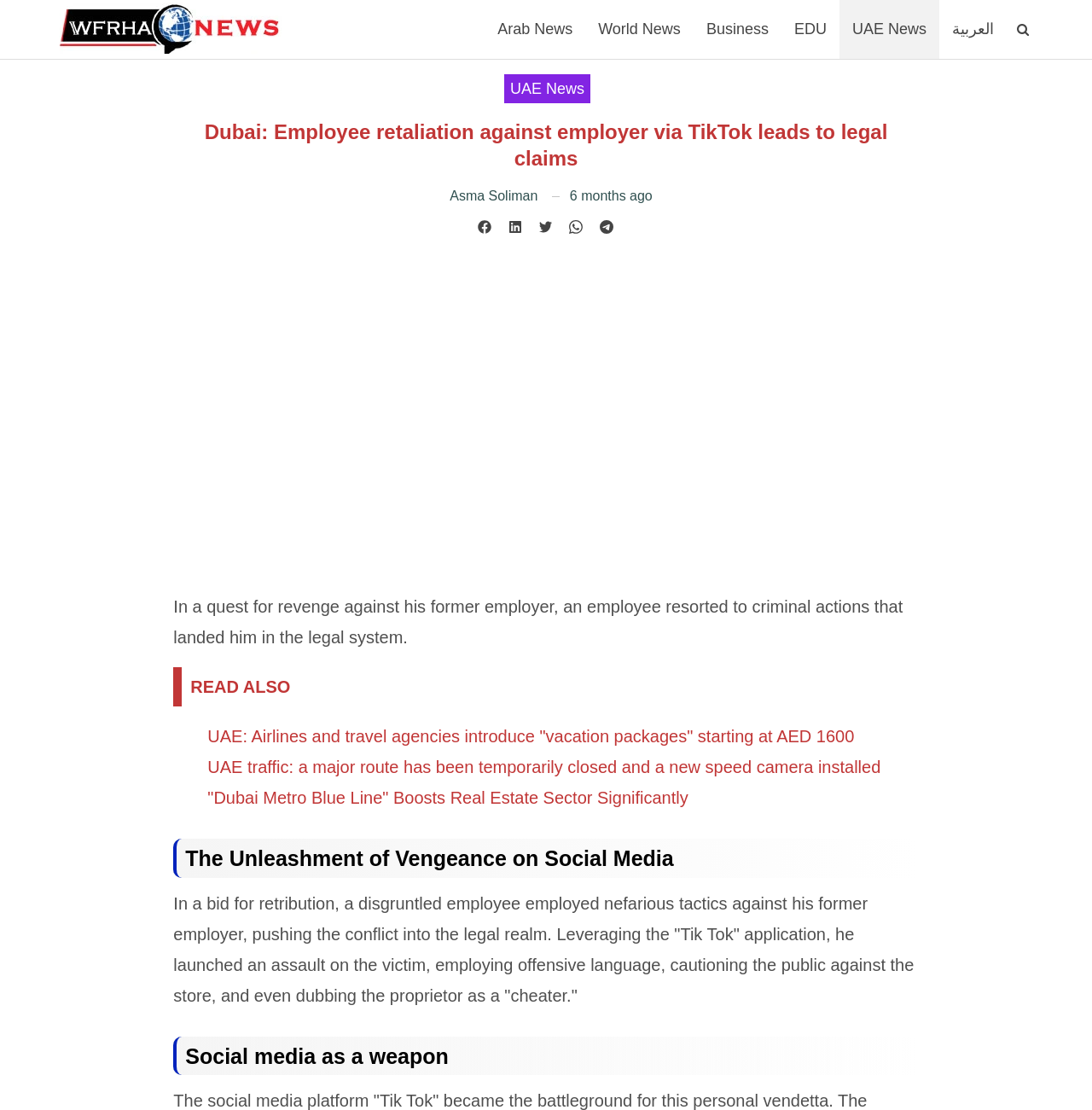Locate the bounding box coordinates of the element that should be clicked to fulfill the instruction: "Read the article about Employee retaliation against employer via TikTok".

[0.159, 0.107, 0.841, 0.155]